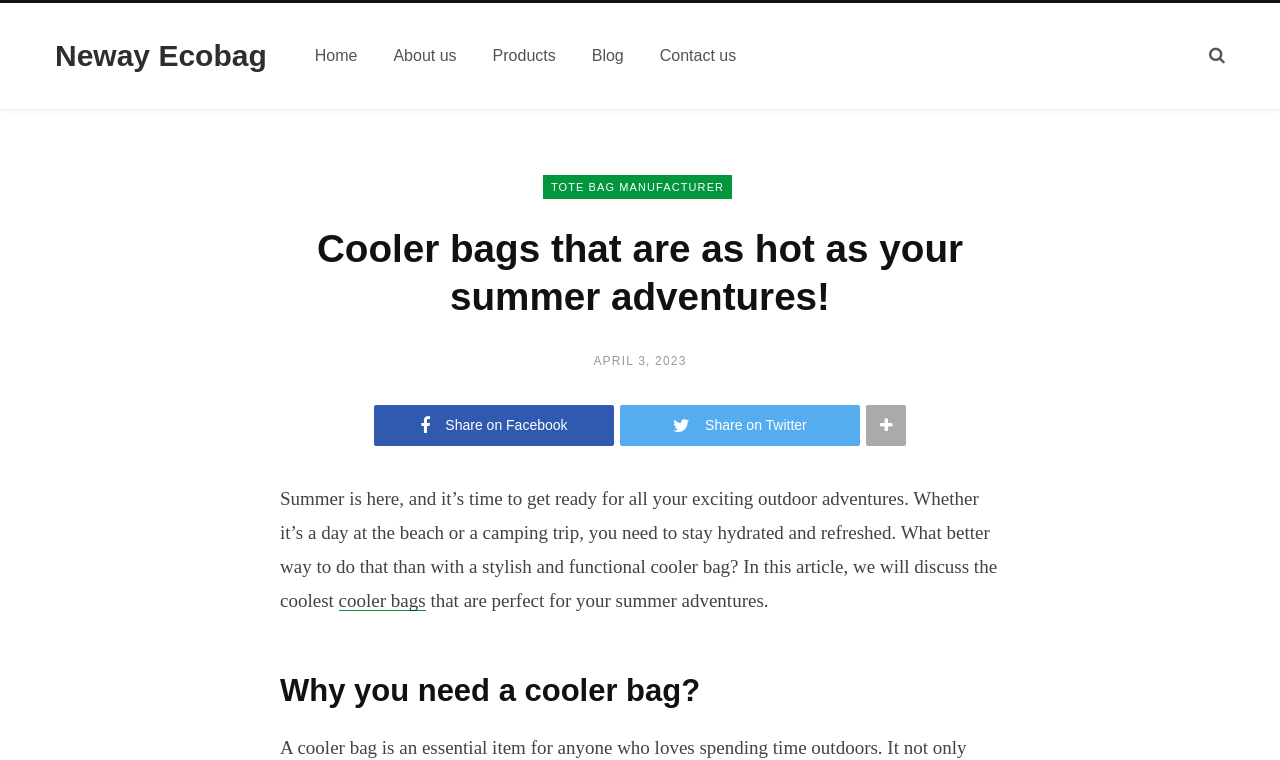Please identify the bounding box coordinates for the region that you need to click to follow this instruction: "Browse products".

[0.371, 0.028, 0.448, 0.12]